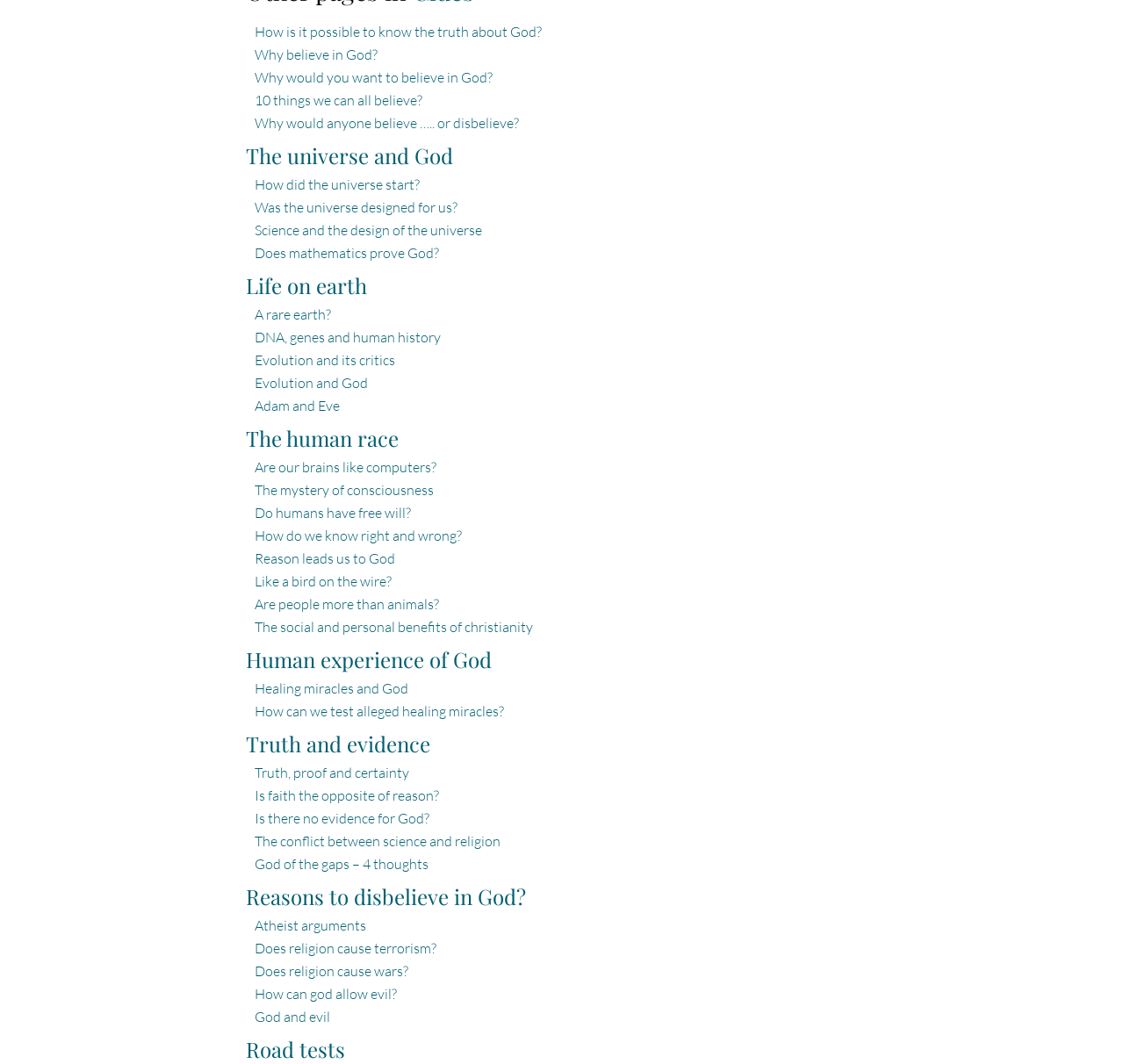Locate the bounding box coordinates of the UI element described by: "Are people more than animals?". Provide the coordinates as four float numbers between 0 and 1, formatted as [left, top, right, bottom].

[0.227, 0.559, 0.391, 0.576]